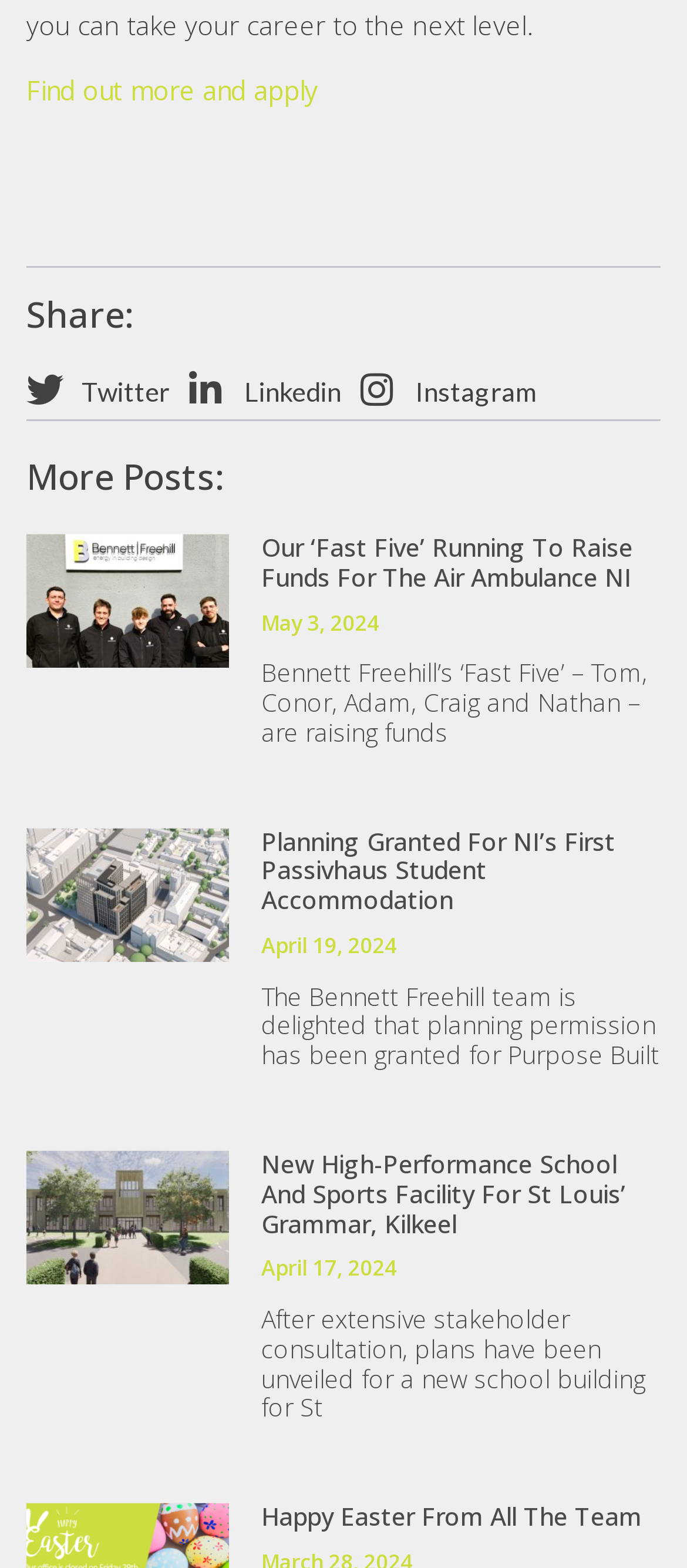Please find and report the bounding box coordinates of the element to click in order to perform the following action: "View 'Planning Granted For NI’s First Passivhaus Student Accommodation'". The coordinates should be expressed as four float numbers between 0 and 1, in the format [left, top, right, bottom].

[0.38, 0.525, 0.895, 0.584]